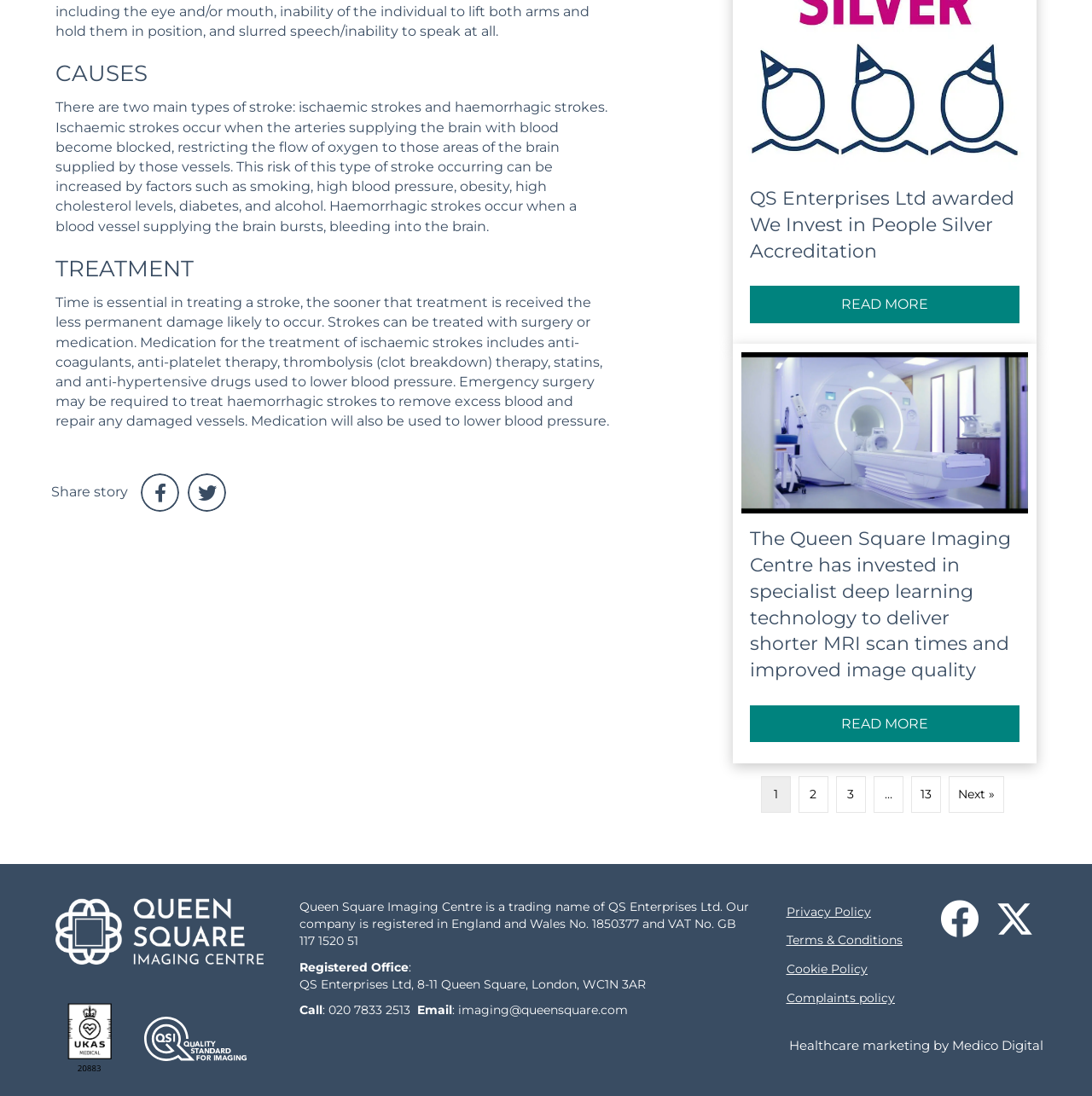Using the webpage screenshot, locate the HTML element that fits the following description and provide its bounding box: "BOOK A CALL NOW".

None